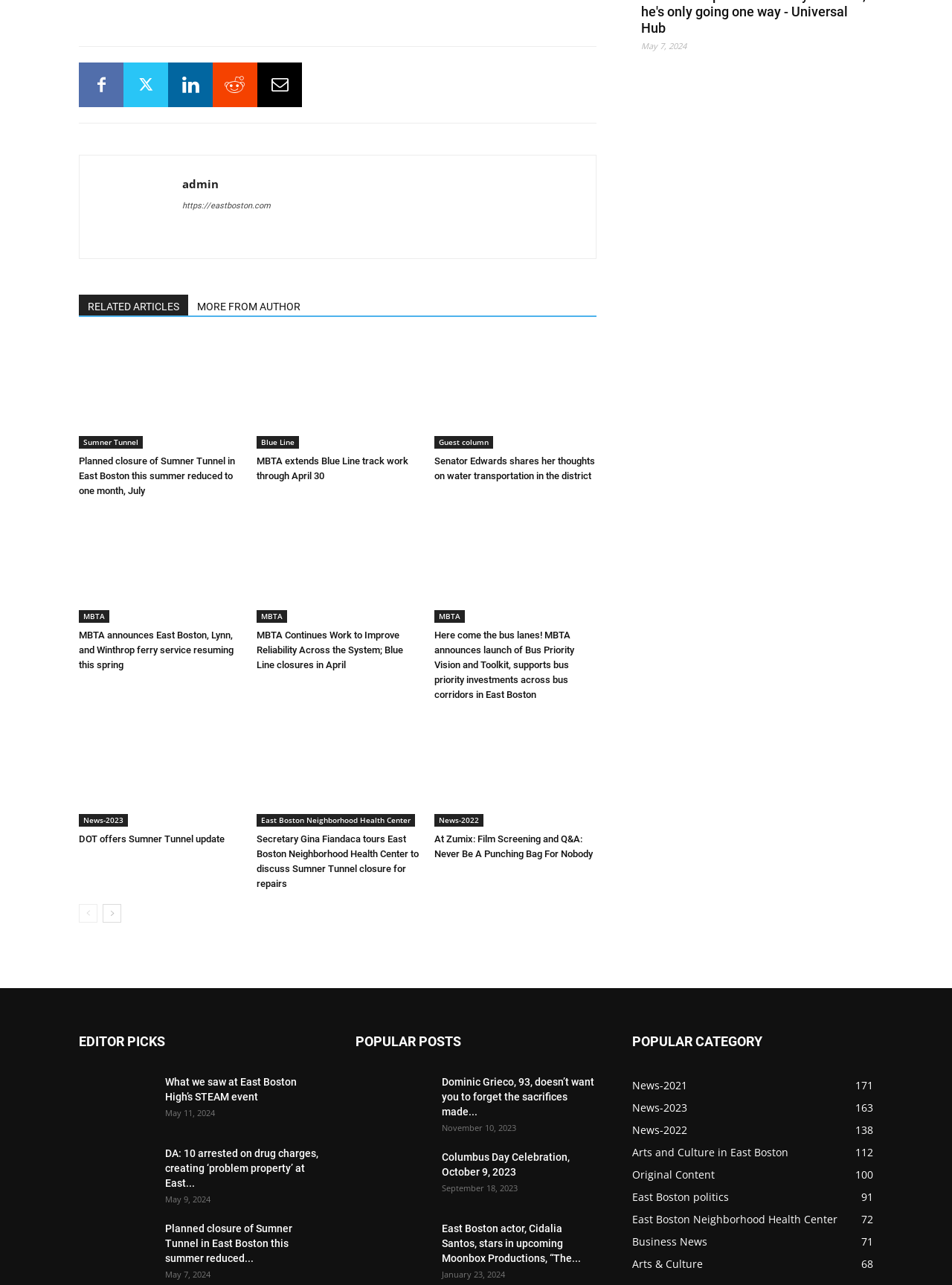Determine the bounding box coordinates of the clickable element to complete this instruction: "read the news about East Boston Ferry". Provide the coordinates in the format of four float numbers between 0 and 1, [left, top, right, bottom].

[0.456, 0.263, 0.627, 0.349]